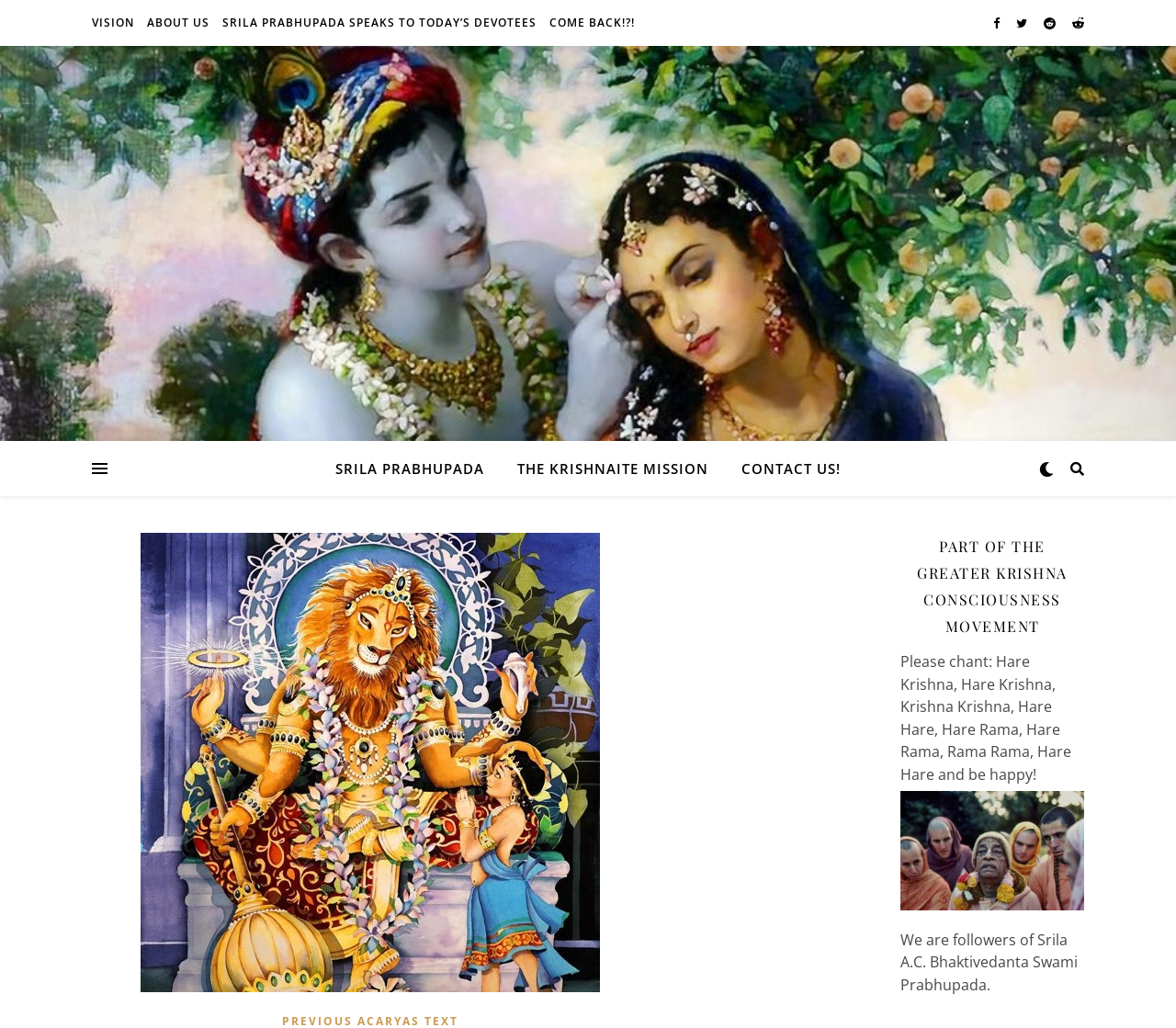With reference to the image, please provide a detailed answer to the following question: How many links are present in the top navigation bar?

I found the answer by counting the link elements present at the top of the page, which are 'VISION', 'ABOUT US', 'SRILA PRABHUPADA SPEAKS TO TODAY’S DEVOTEES', and 'COME BACK!?!'.